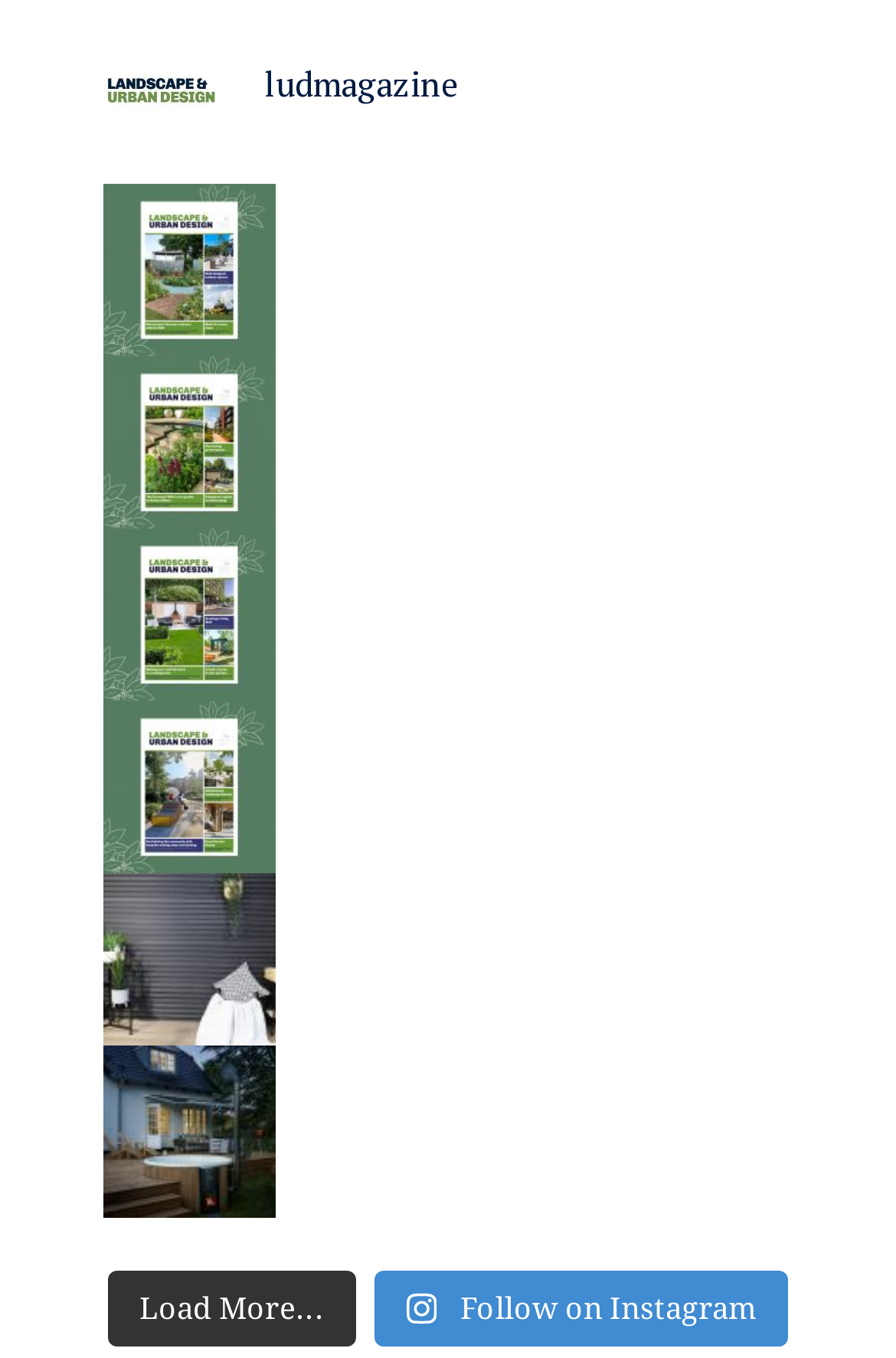Identify the bounding box coordinates of the clickable region necessary to fulfill the following instruction: "Load more articles". The bounding box coordinates should be four float numbers between 0 and 1, i.e., [left, top, right, bottom].

[0.12, 0.935, 0.397, 0.992]